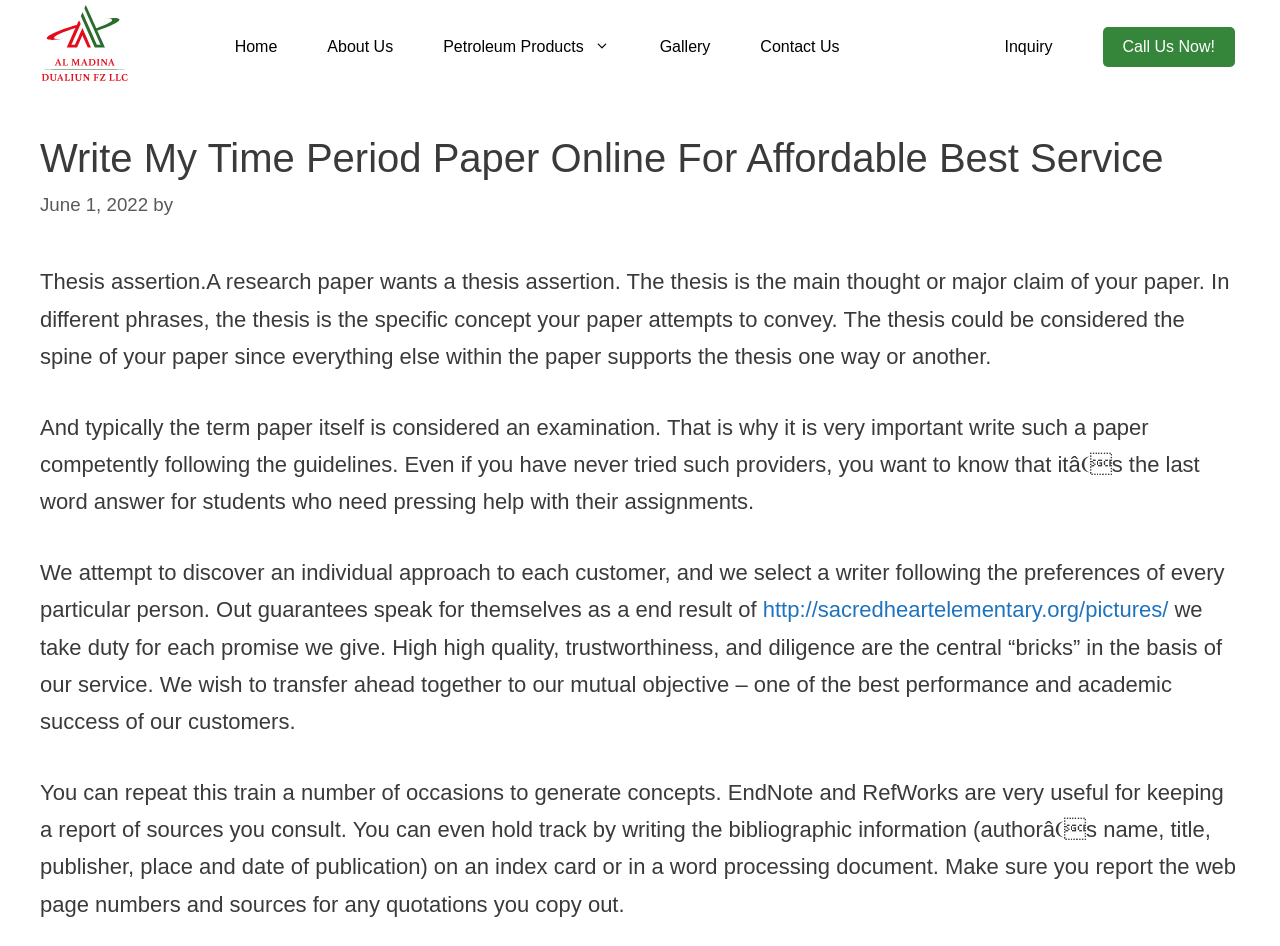How does the service approach each customer?
Answer with a single word or phrase by referring to the visual content.

Individual approach